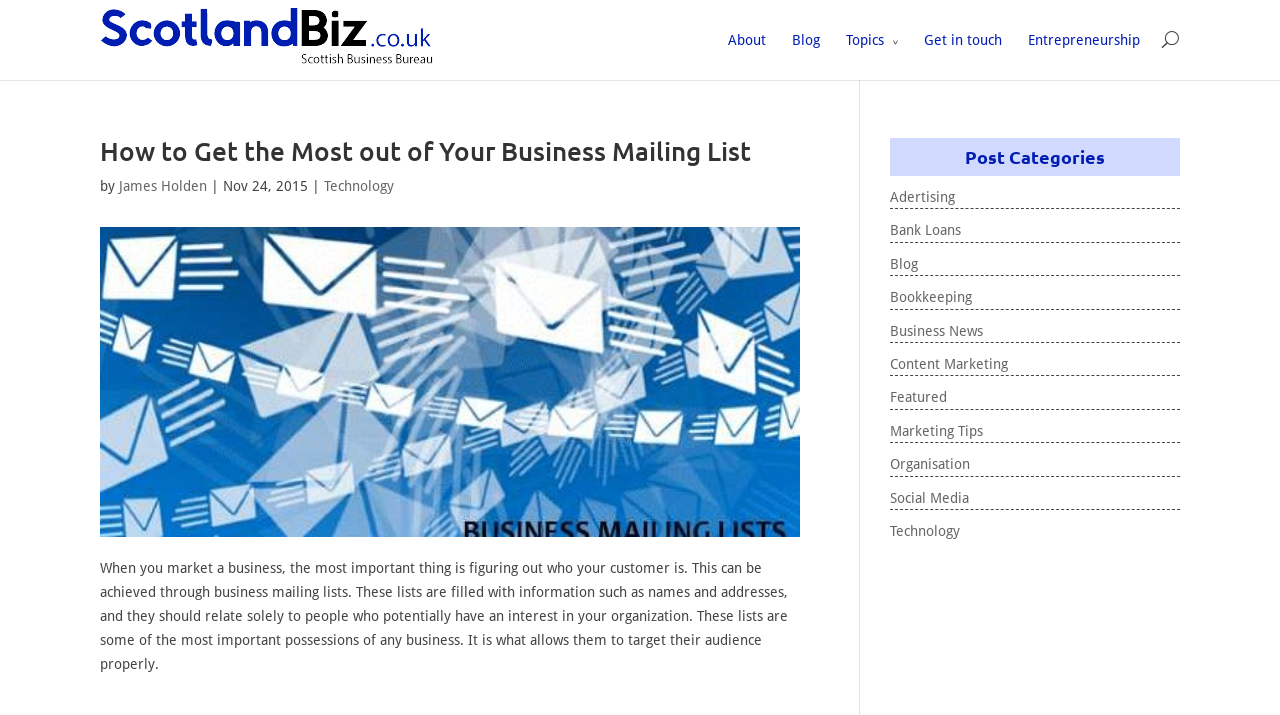Provide a comprehensive description of the webpage.

The webpage is a blog archive page, specifically page 2 of 2, focused on technology-related business news. At the top left, there is a logo image of "scotlandbiz.co.uk: Original Imaginative Business News Blog". 

Below the logo, there is a navigation menu with five links: "About", "Blog", "Topics >", "Get in touch", and "Entrepreneurship", aligned horizontally across the top of the page.

The main content area is divided into two sections. On the left, there is a single article with a heading "How to Get the Most out of Your Business Mailing List". The article has a link to the same title, followed by the author's name "James Holden" and the publication date "Nov 24, 2015". The article is categorized under "Technology". Below the article's metadata, there is a brief summary of the article, which discusses the importance of business mailing lists in targeting the right audience.

On the right side of the page, there is a section titled "Post Categories" with 10 links to different categories, including "Advertising", "Bank Loans", "Blog", "Bookkeeping", "Business News", "Content Marketing", "Featured", "Marketing Tips", "Organisation", and "Social Media". These links are stacked vertically, with "Advertising" at the top and "Technology" at the bottom.

There is also a duplicate link to the article "How to Get the Most out of Your Business Mailing List" at the bottom of the left section, accompanied by a related image.